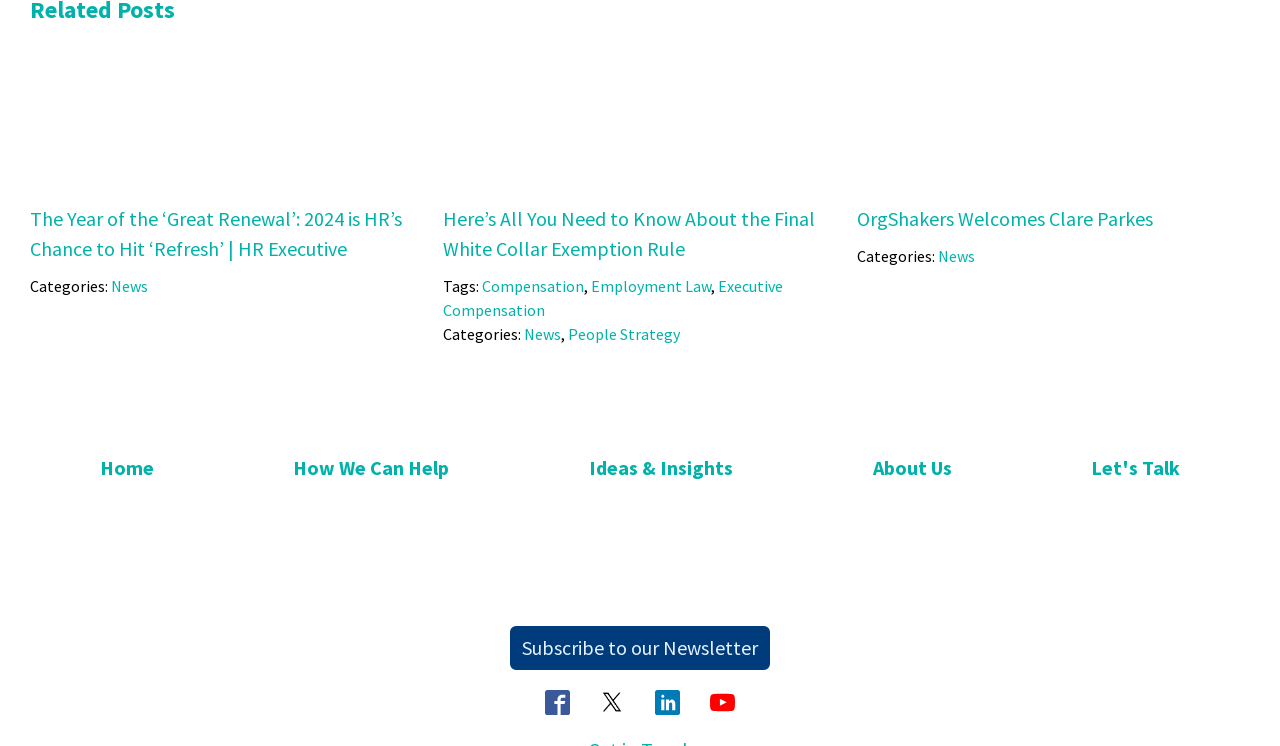Identify the bounding box coordinates of the area that should be clicked in order to complete the given instruction: "Visit the Facebook page". The bounding box coordinates should be four float numbers between 0 and 1, i.e., [left, top, right, bottom].

[0.426, 0.925, 0.445, 0.958]